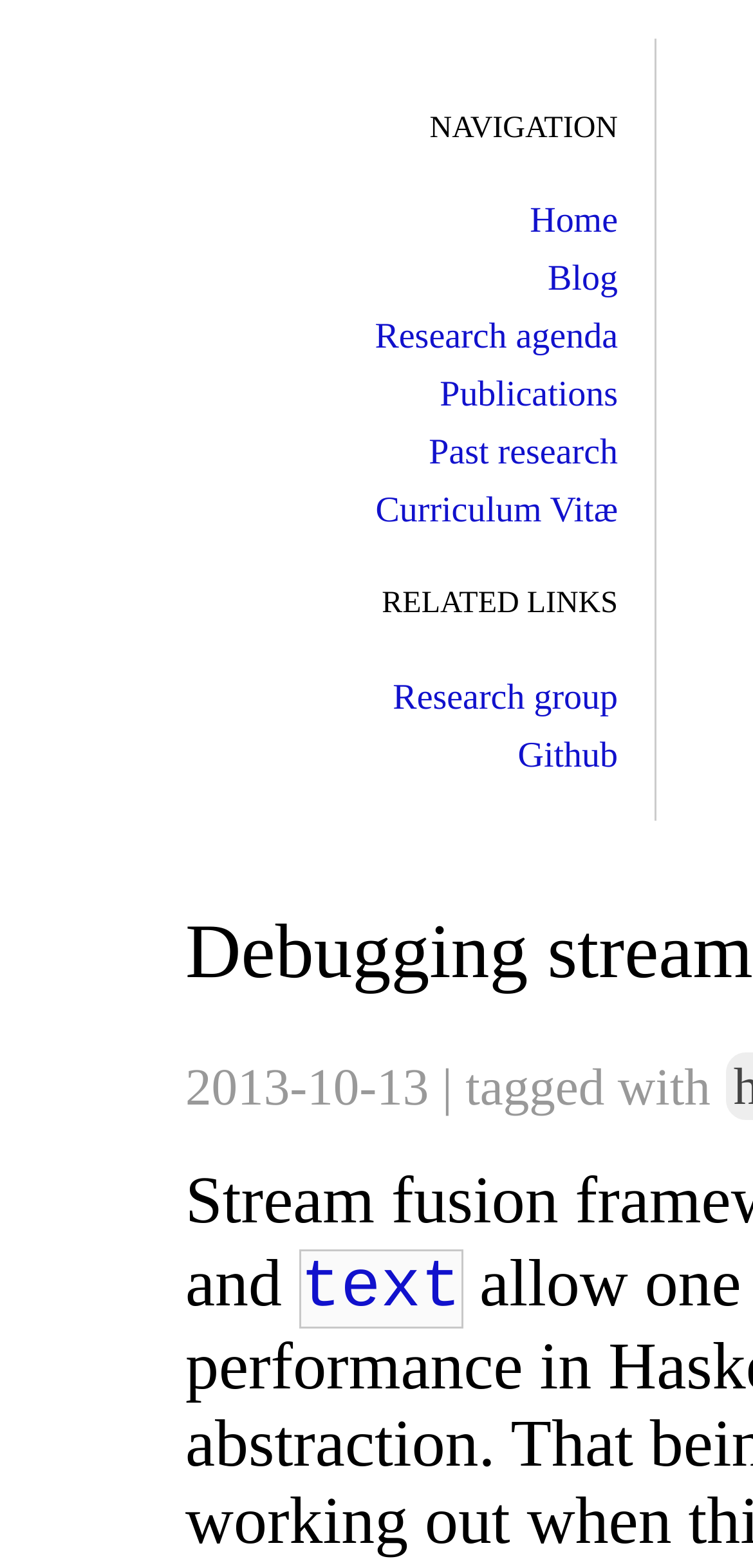Determine the bounding box coordinates for the area that should be clicked to carry out the following instruction: "view blog".

[0.727, 0.165, 0.821, 0.191]